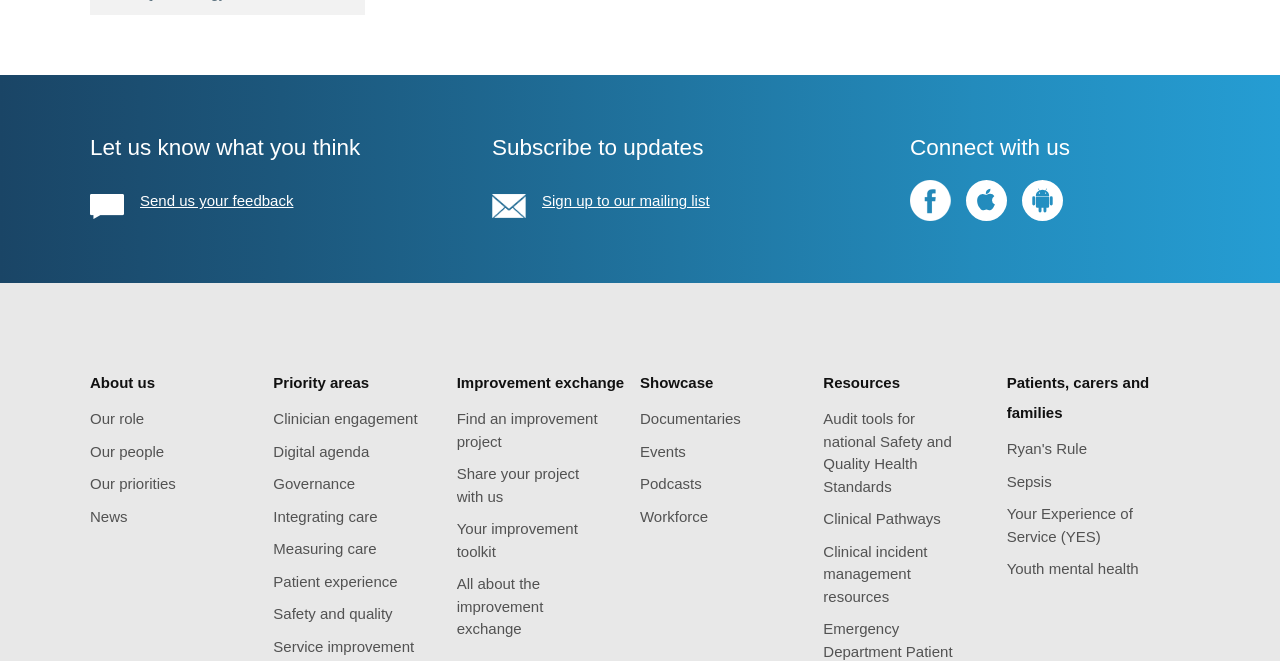Please identify the bounding box coordinates of the element's region that should be clicked to execute the following instruction: "Learn more about our role". The bounding box coordinates must be four float numbers between 0 and 1, i.e., [left, top, right, bottom].

[0.07, 0.618, 0.186, 0.652]